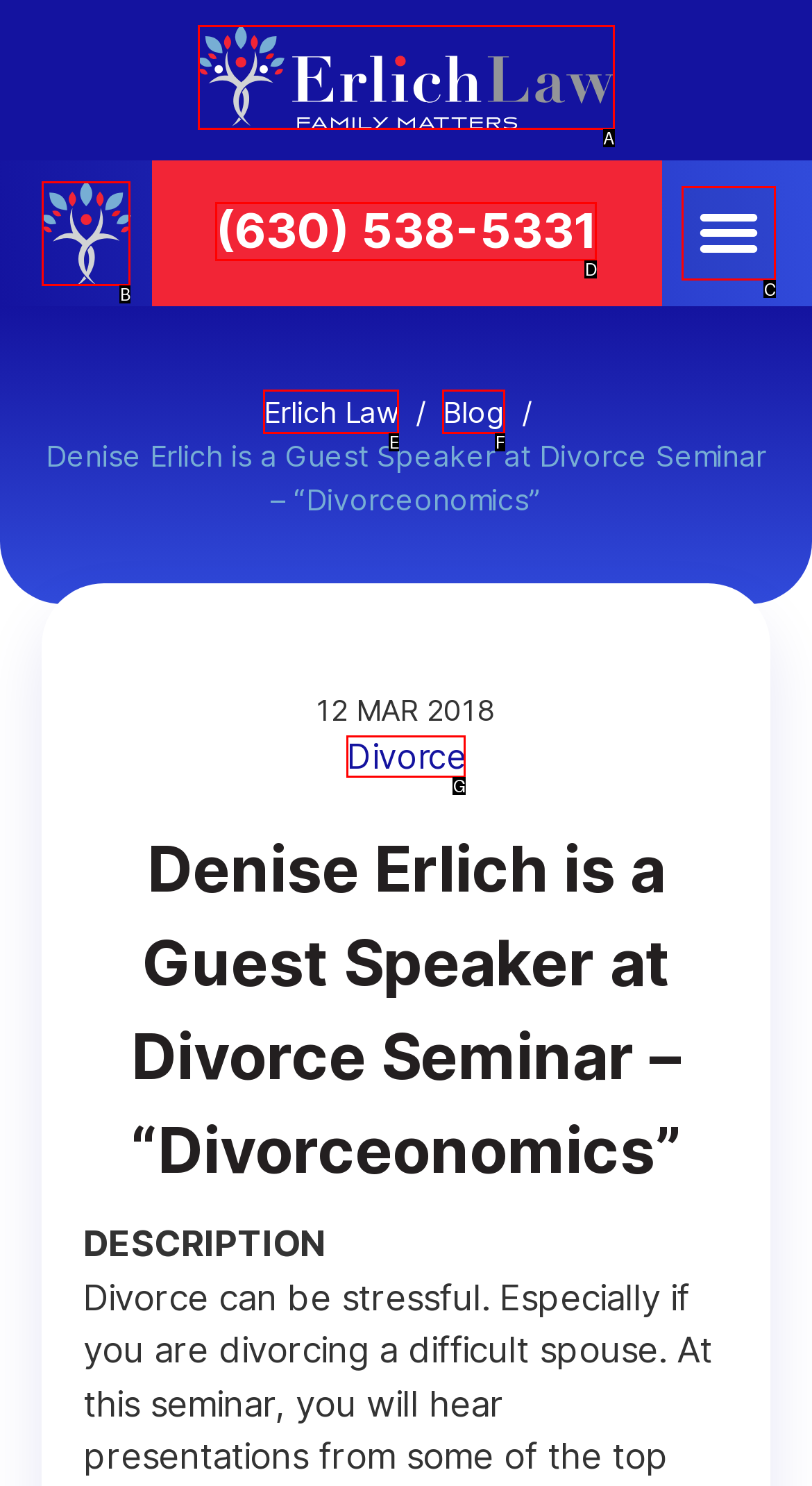Identify the option that best fits this description: (630) 538-5331
Answer with the appropriate letter directly.

D